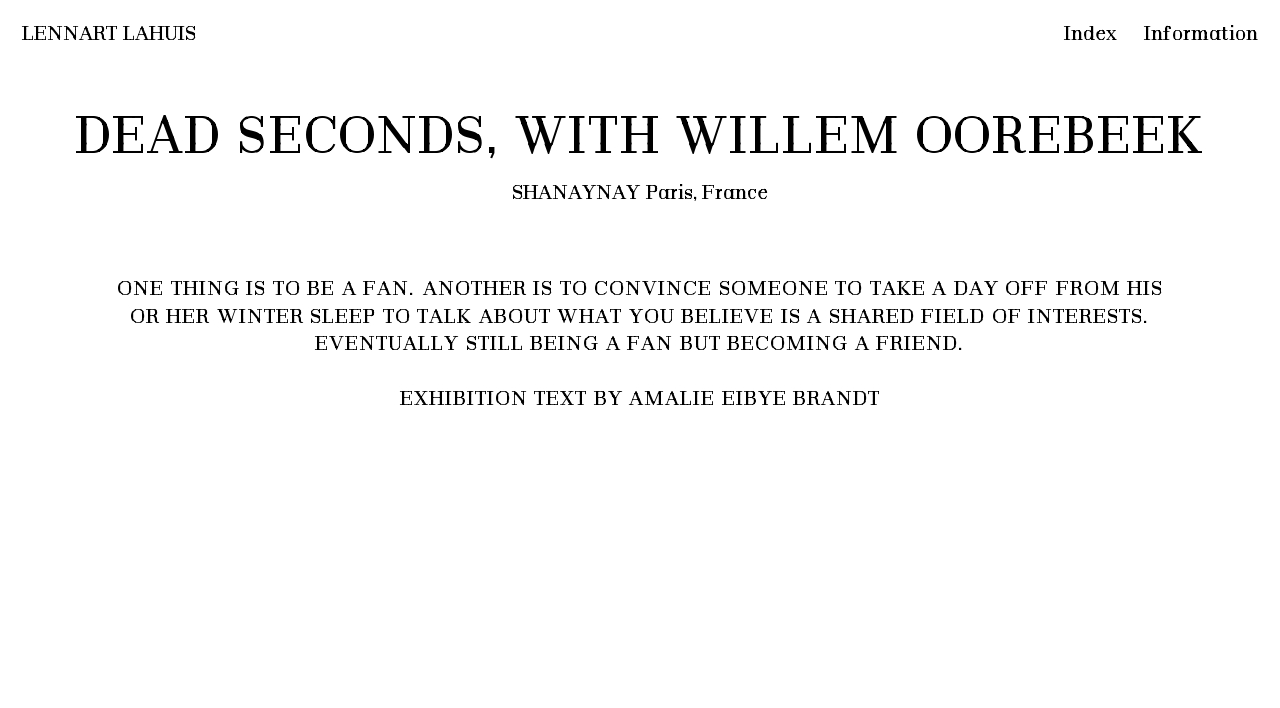Determine the bounding box coordinates of the UI element described below. Use the format (top-left x, top-left y, bottom-right x, bottom-right y) with floating point numbers between 0 and 1: Index

[0.831, 0.031, 0.872, 0.07]